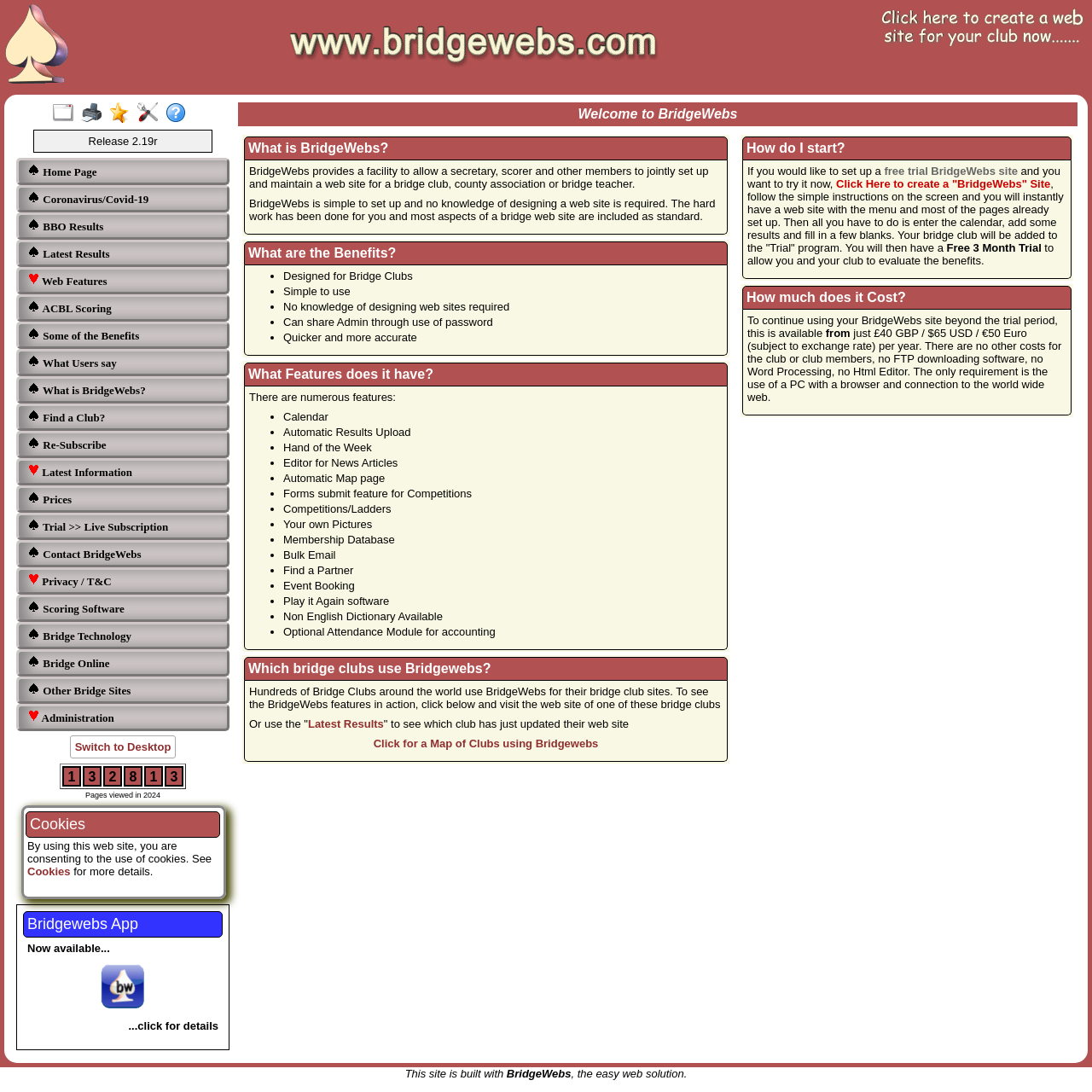Identify the bounding box coordinates for the element you need to click to achieve the following task: "Browse categories". The coordinates must be four float values ranging from 0 to 1, formatted as [left, top, right, bottom].

None